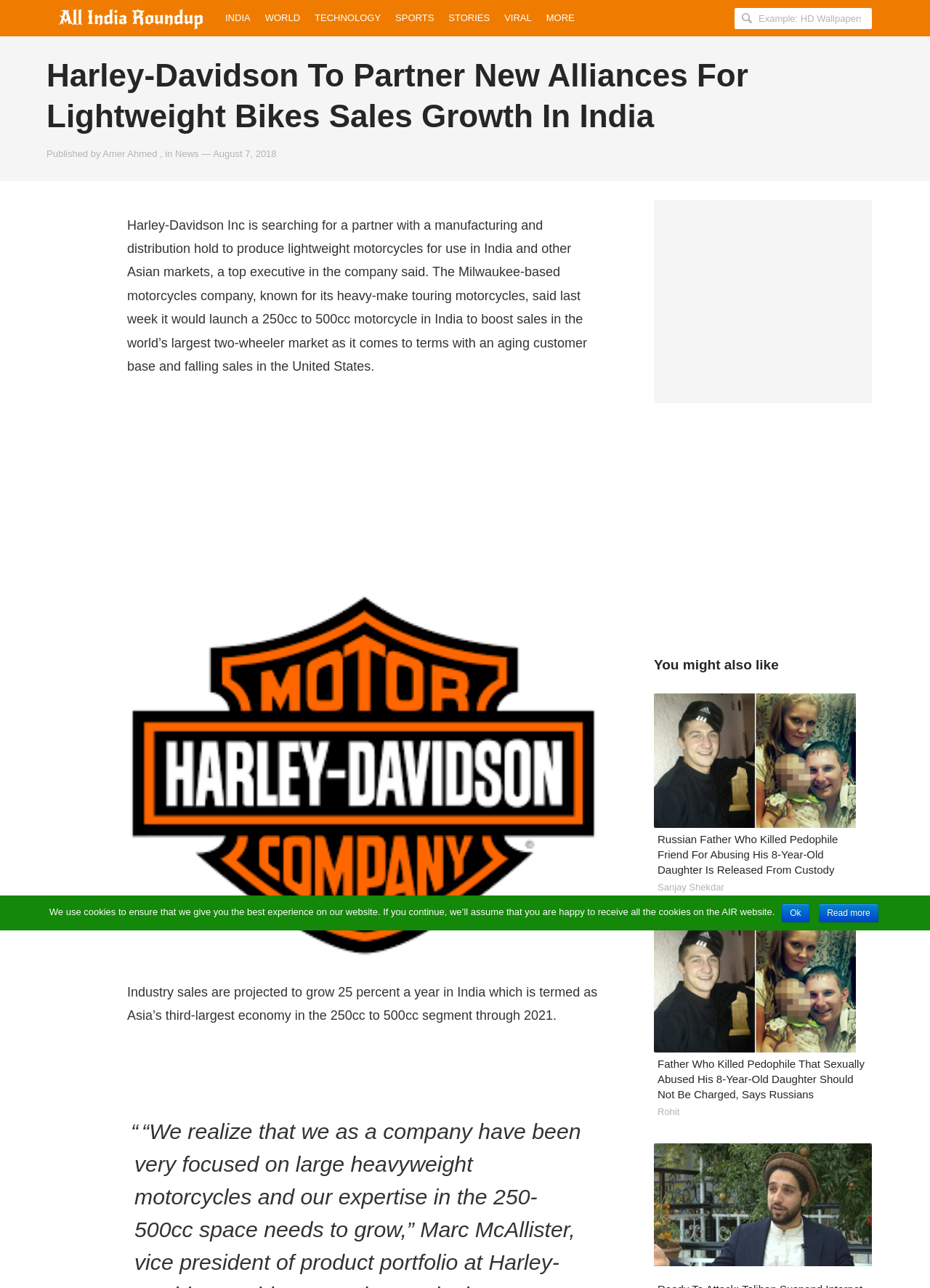Please find the bounding box coordinates of the section that needs to be clicked to achieve this instruction: "Read more about cookies policy".

[0.881, 0.701, 0.944, 0.716]